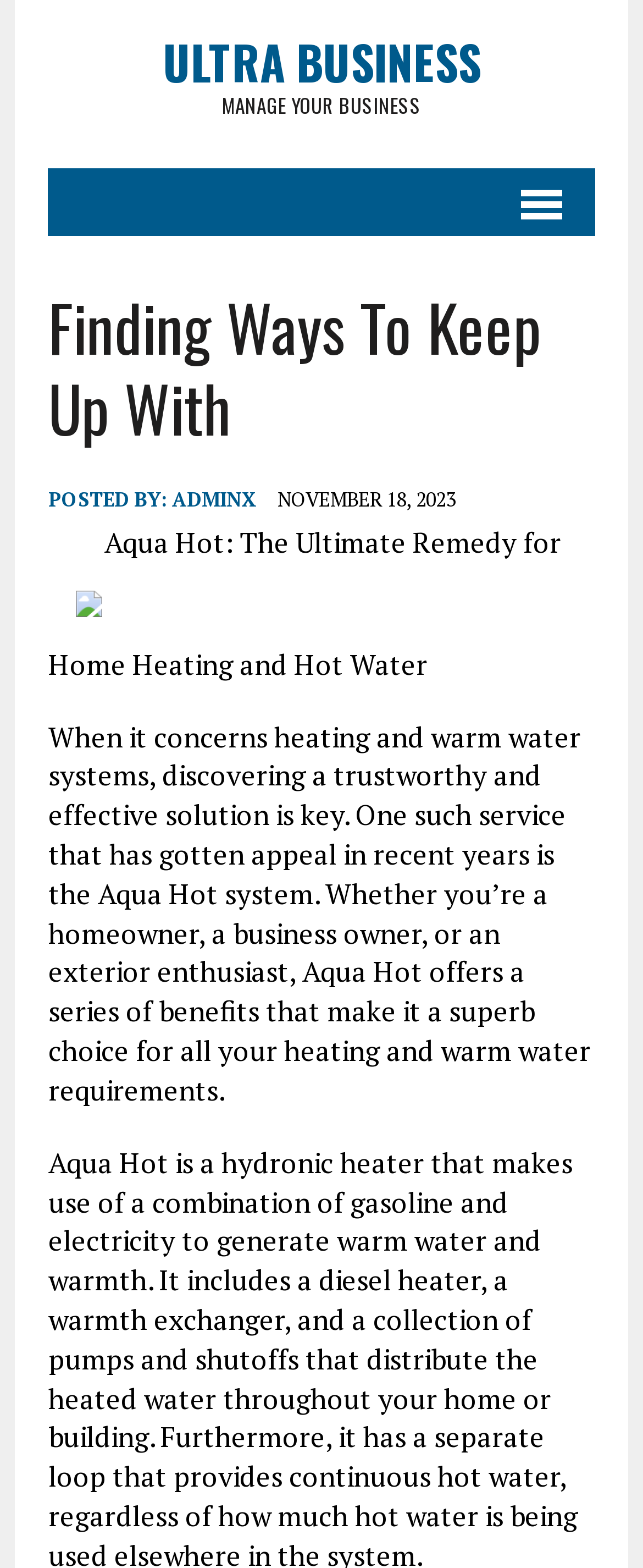Provide a one-word or one-phrase answer to the question:
What is the name of the business?

Ultra Business